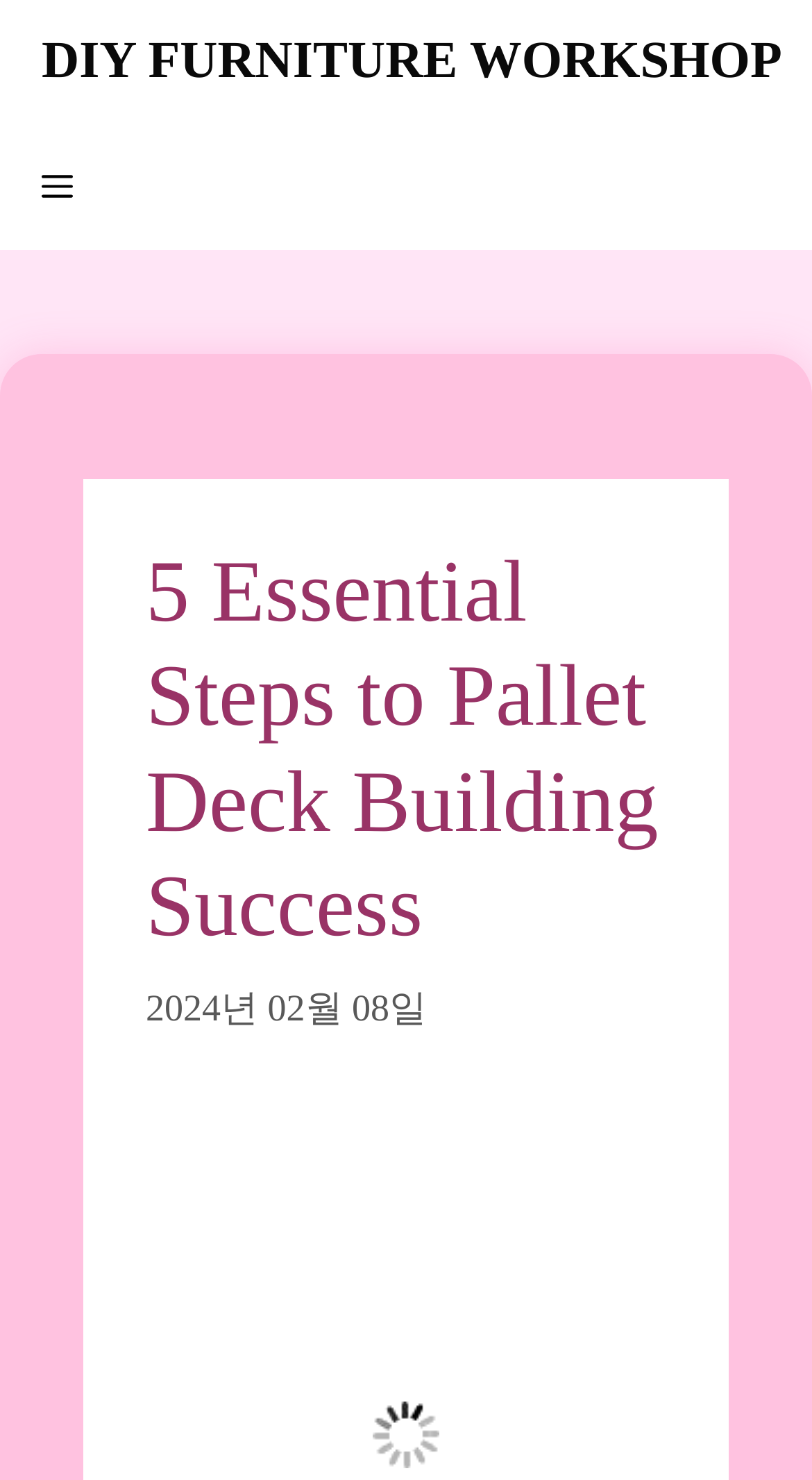Please find the bounding box coordinates (top-left x, top-left y, bottom-right x, bottom-right y) in the screenshot for the UI element described as follows: DIY Furniture Workshop

[0.051, 0.0, 0.963, 0.084]